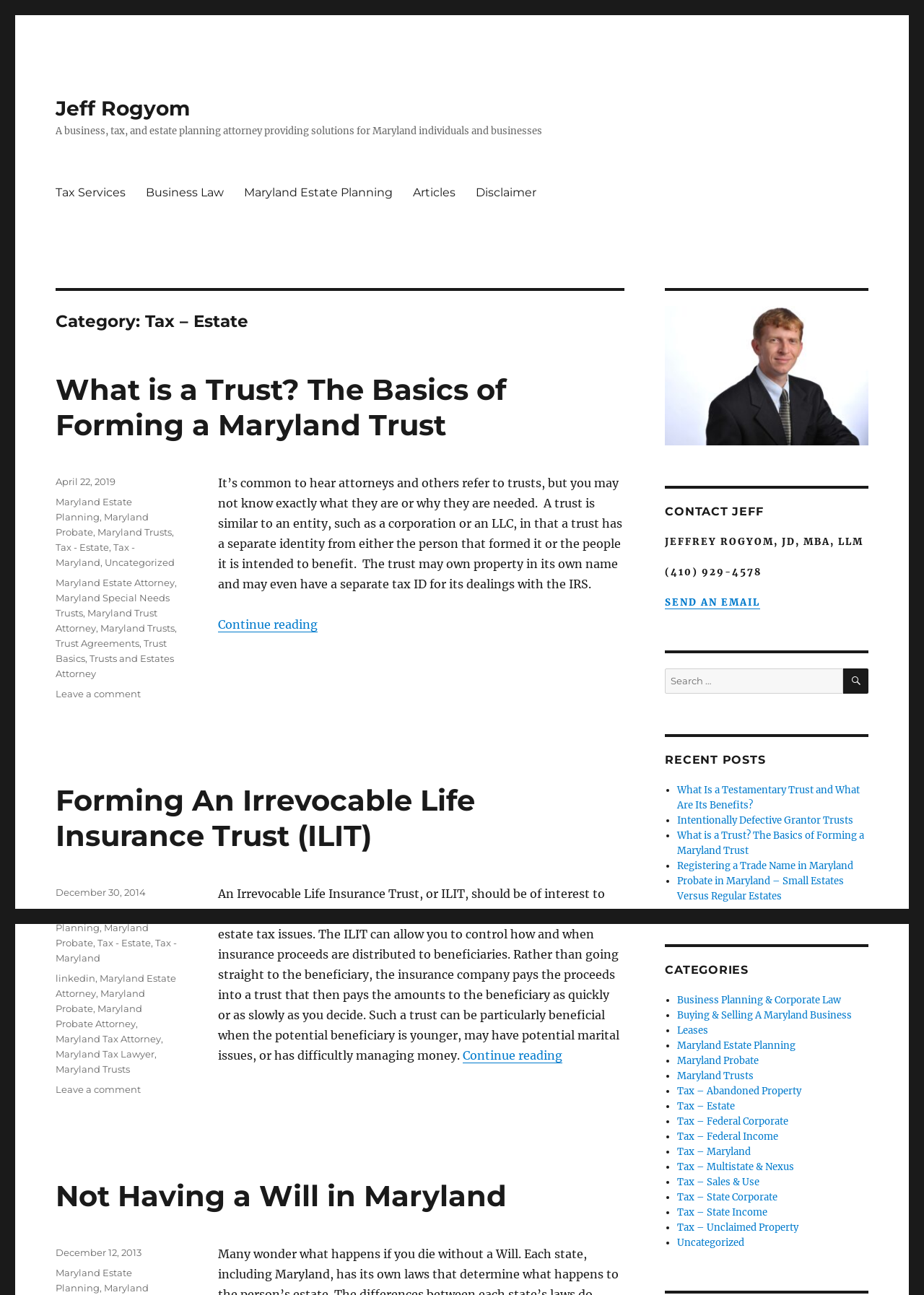Please indicate the bounding box coordinates for the clickable area to complete the following task: "Click on 'Leave a comment on What is a Trust? The Basics of Forming a Maryland Trust'". The coordinates should be specified as four float numbers between 0 and 1, i.e., [left, top, right, bottom].

[0.06, 0.531, 0.153, 0.54]